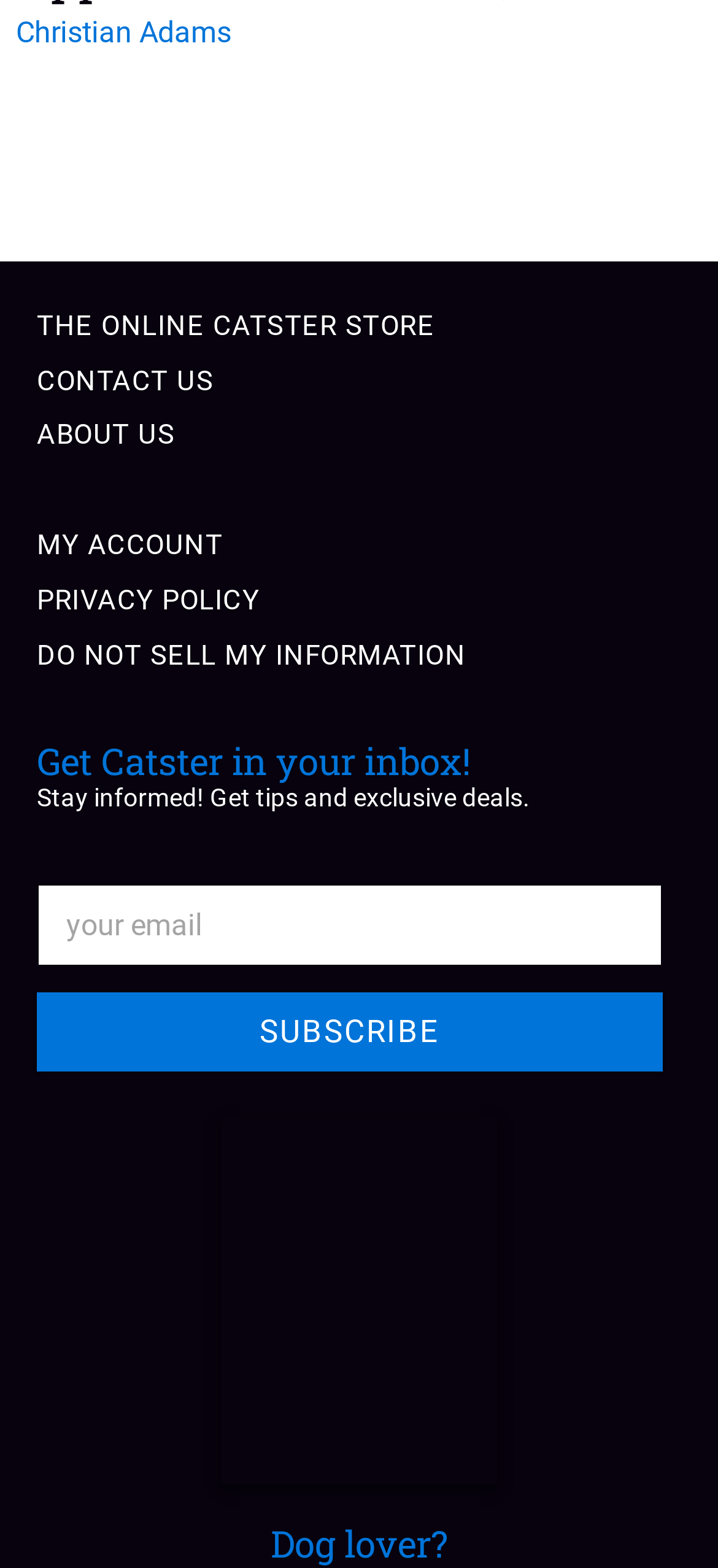Is the website only for cat lovers?
Please analyze the image and answer the question with as much detail as possible.

Although the website appears to be focused on cats, there is a heading at the bottom of the page that says 'Dog lover?'. This suggests that the website may also have content or resources for dog lovers, and is not exclusively for cat lovers.